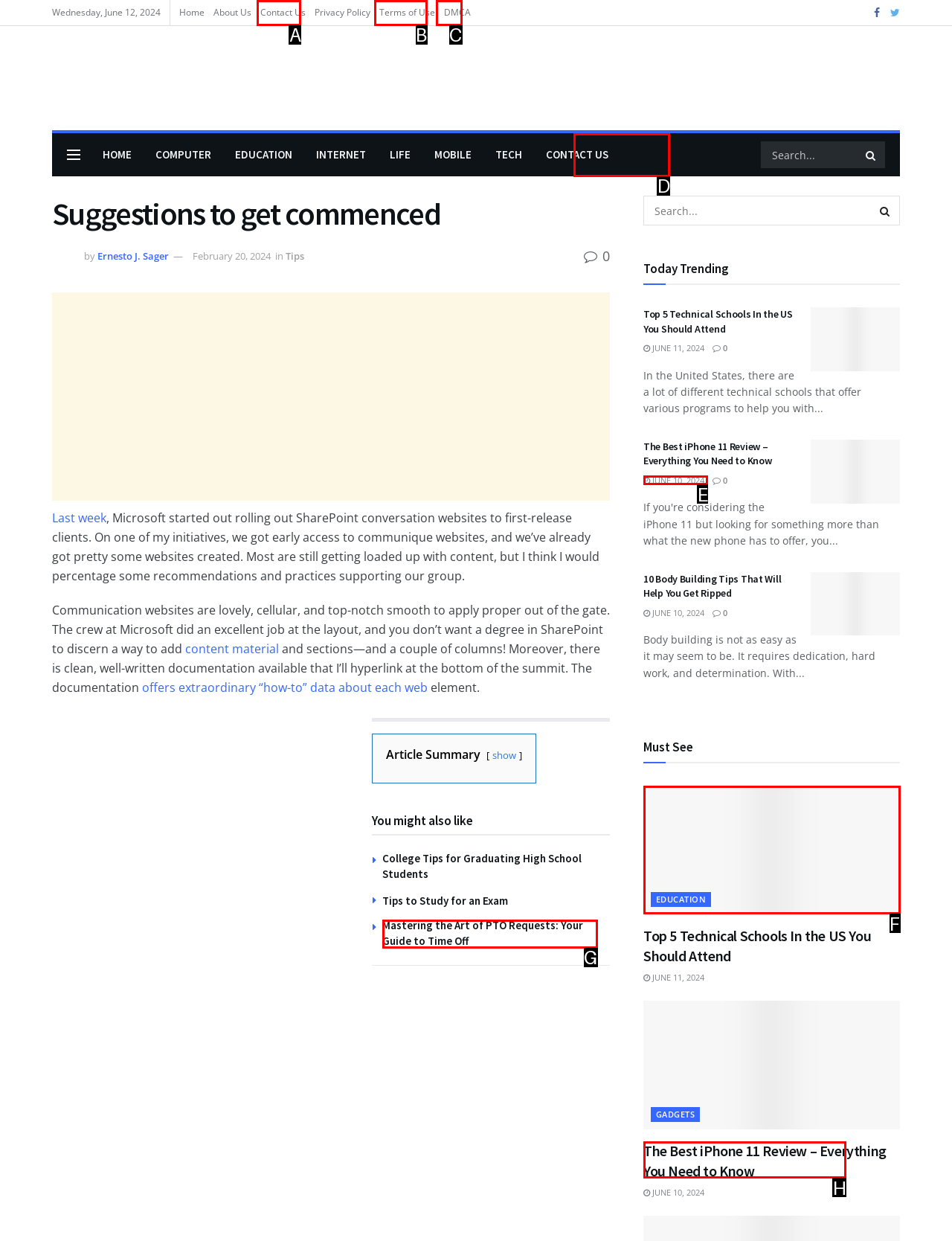From the available choices, determine which HTML element fits this description: Amanda Whitfort Respond with the correct letter.

None